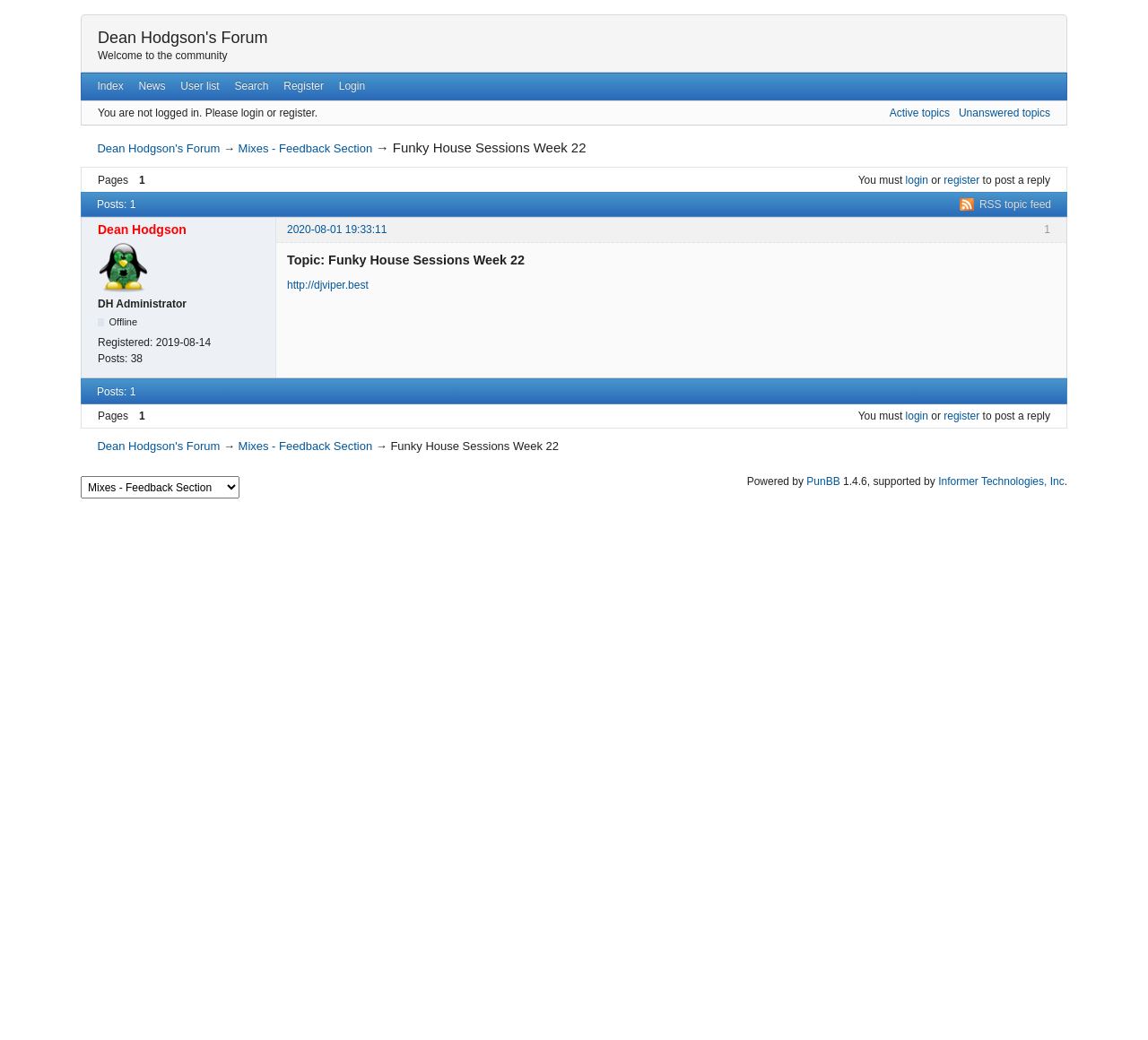Show the bounding box coordinates for the HTML element as described: "Unanswered topics".

[0.835, 0.102, 0.915, 0.114]